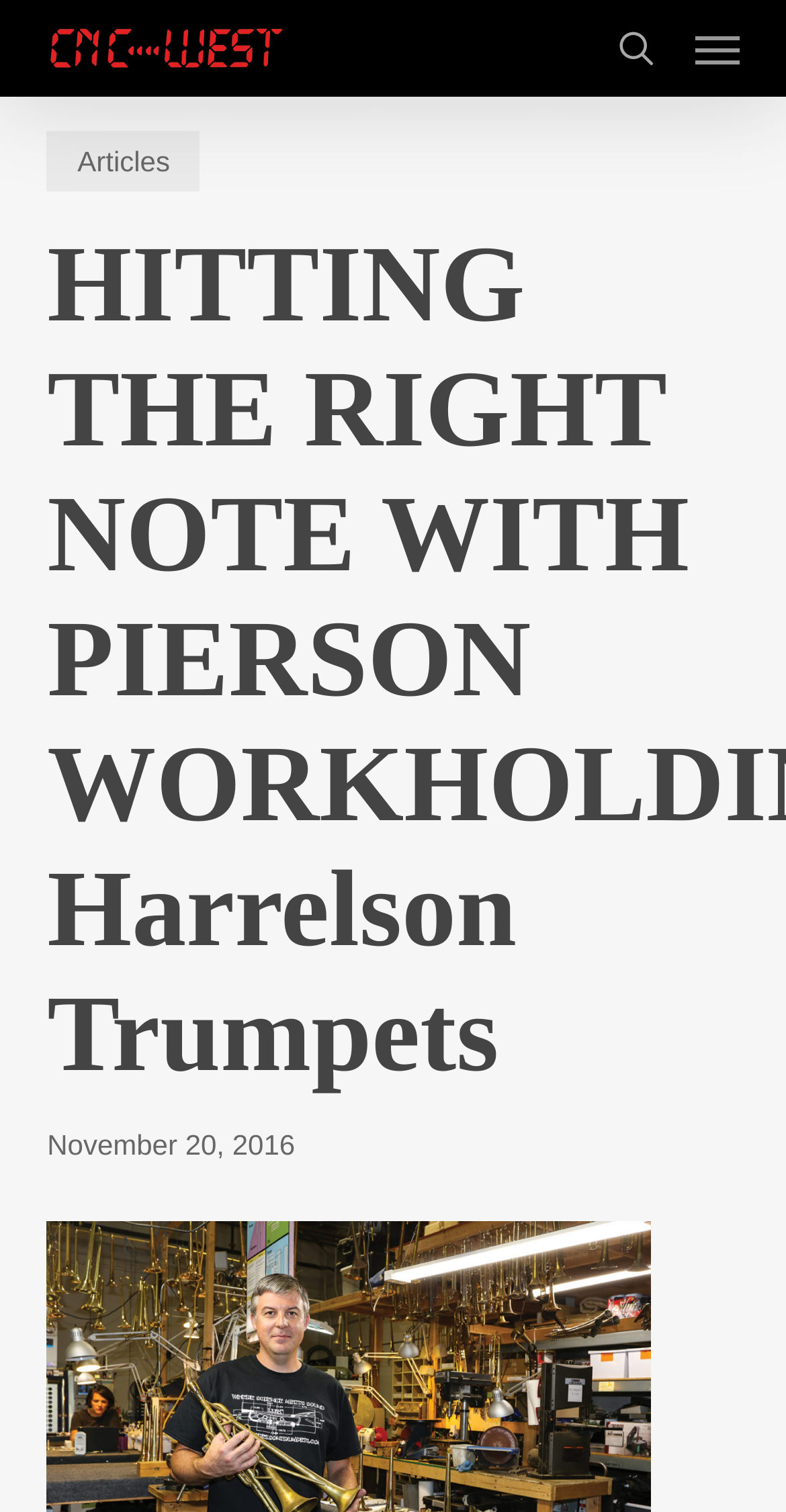Determine the bounding box for the UI element that matches this description: "alt="CNC West Magazine"".

[0.06, 0.016, 0.361, 0.048]